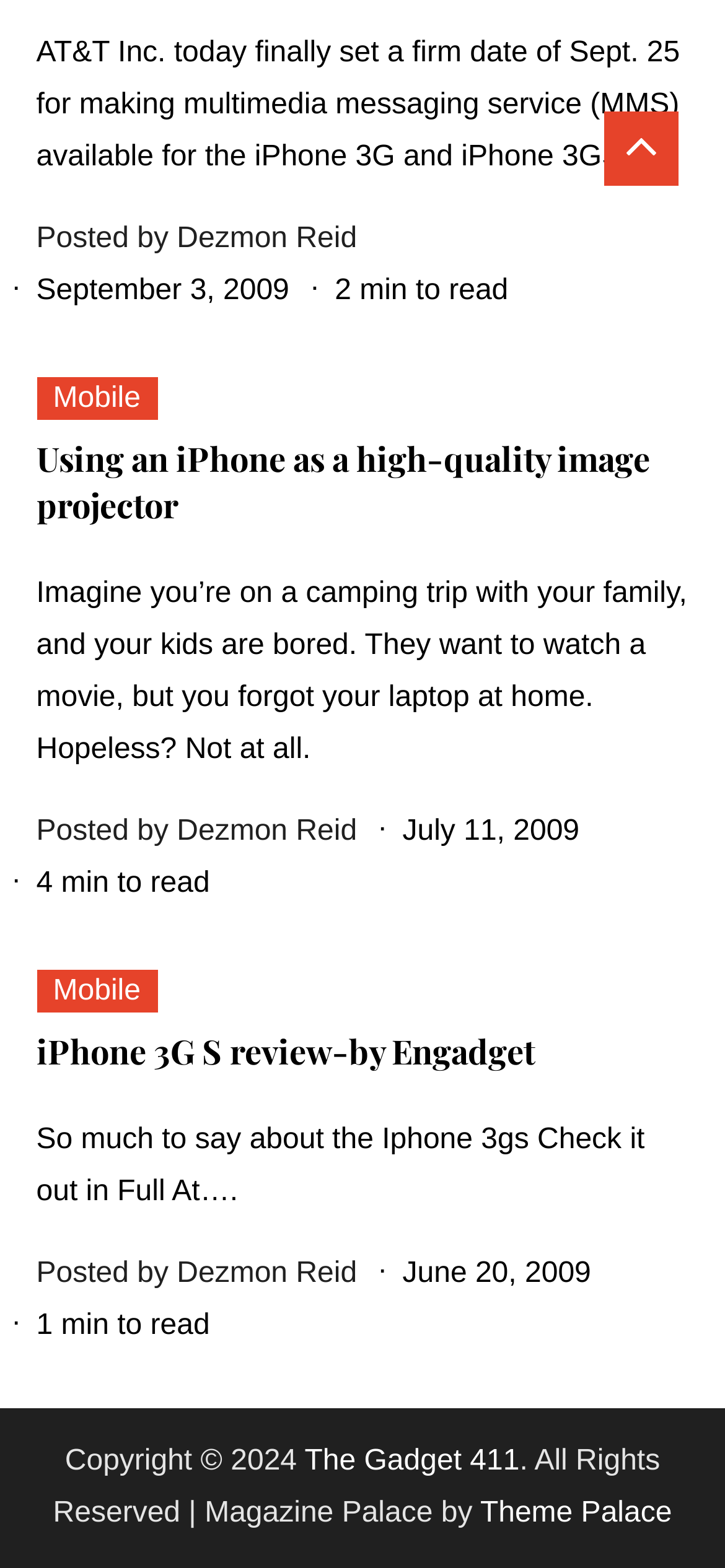Please provide the bounding box coordinates for the UI element as described: "Mobile". The coordinates must be four floats between 0 and 1, represented as [left, top, right, bottom].

[0.05, 0.619, 0.217, 0.646]